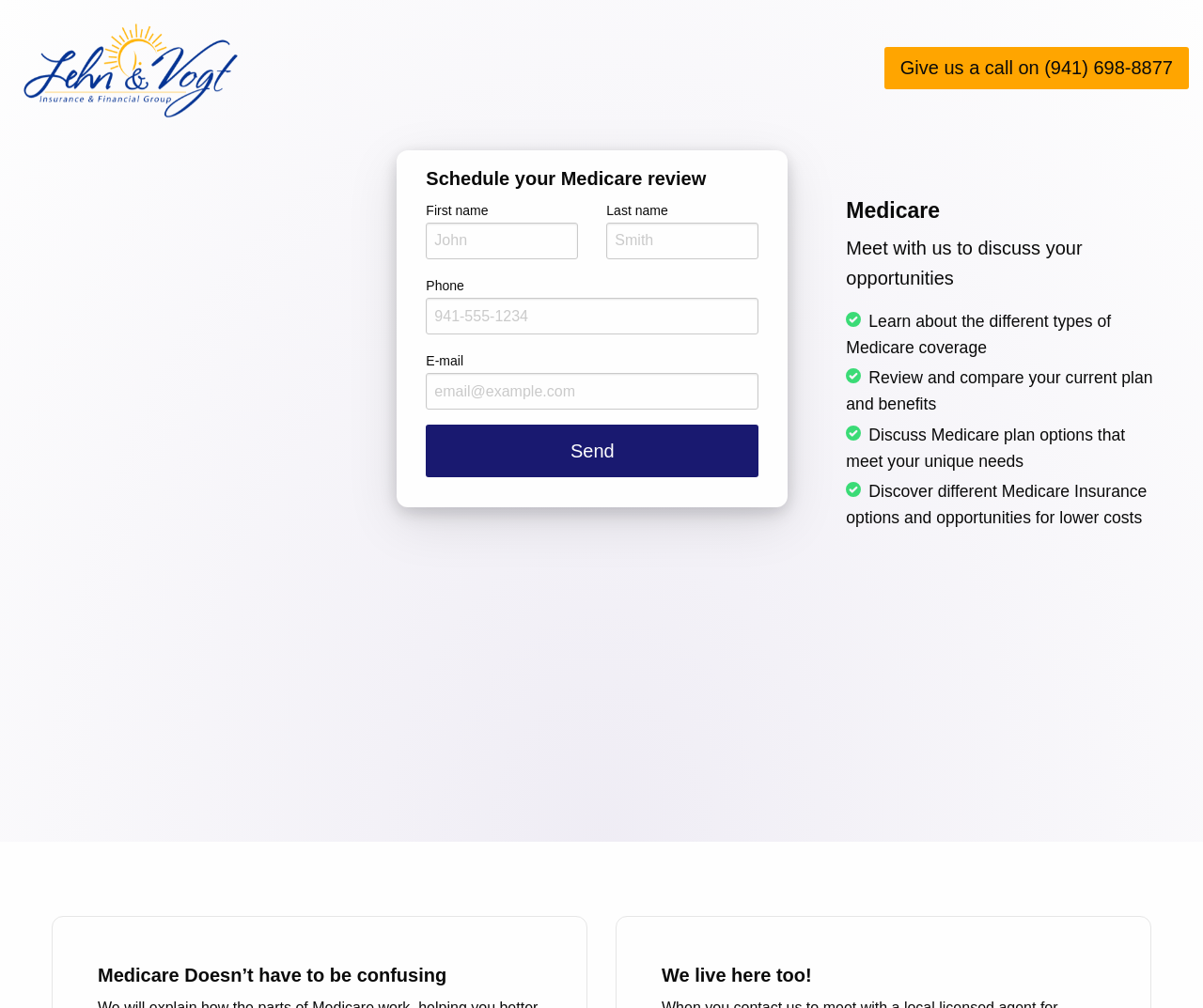What is the benefit of meeting with the company?
Craft a detailed and extensive response to the question.

I found the benefit of meeting with the company by looking at the static text elements, such as 'Discuss Medicare plan options that meet your unique needs', which suggests that meeting with the company can help users find Medicare plan options that are tailored to their needs.